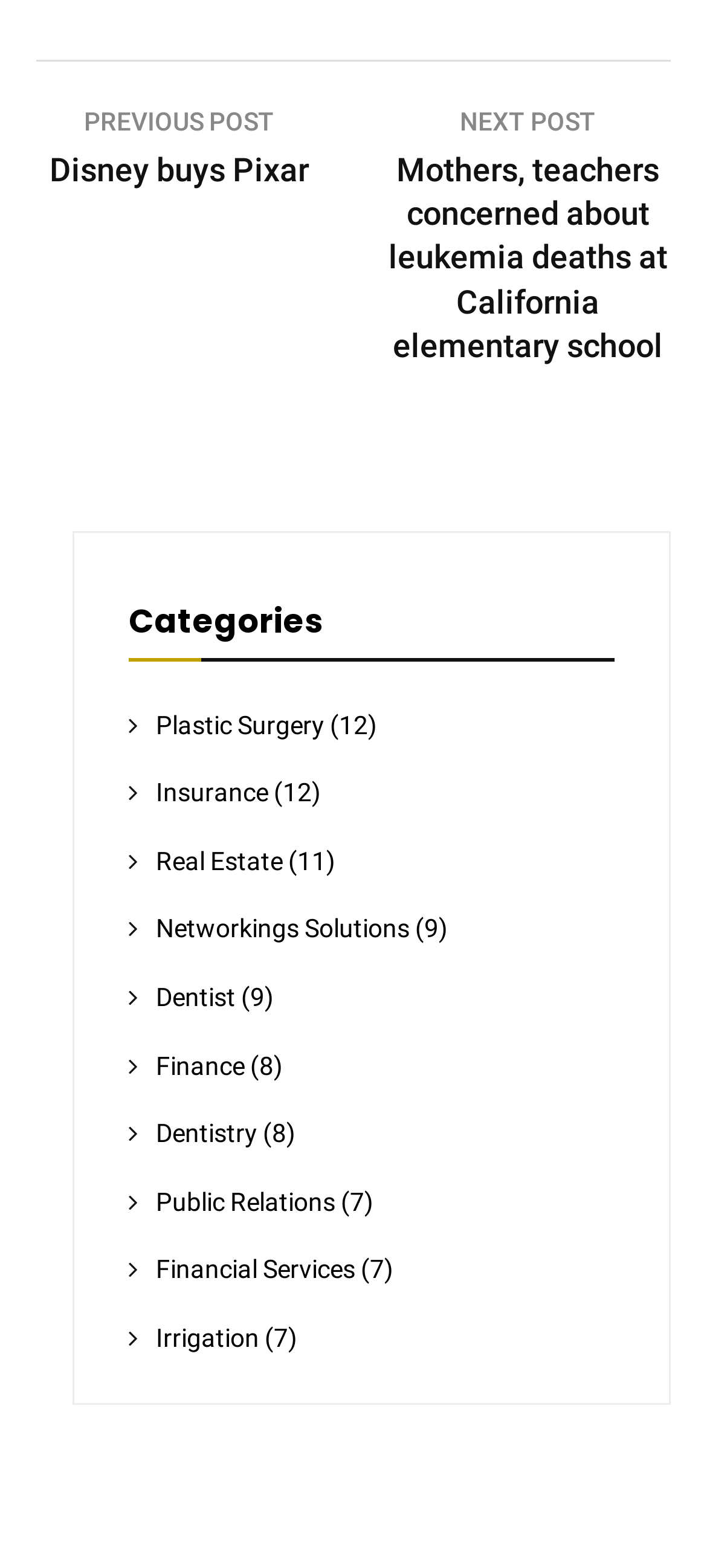Given the element description "Dentistry (8)", identify the bounding box of the corresponding UI element.

[0.221, 0.713, 0.418, 0.732]